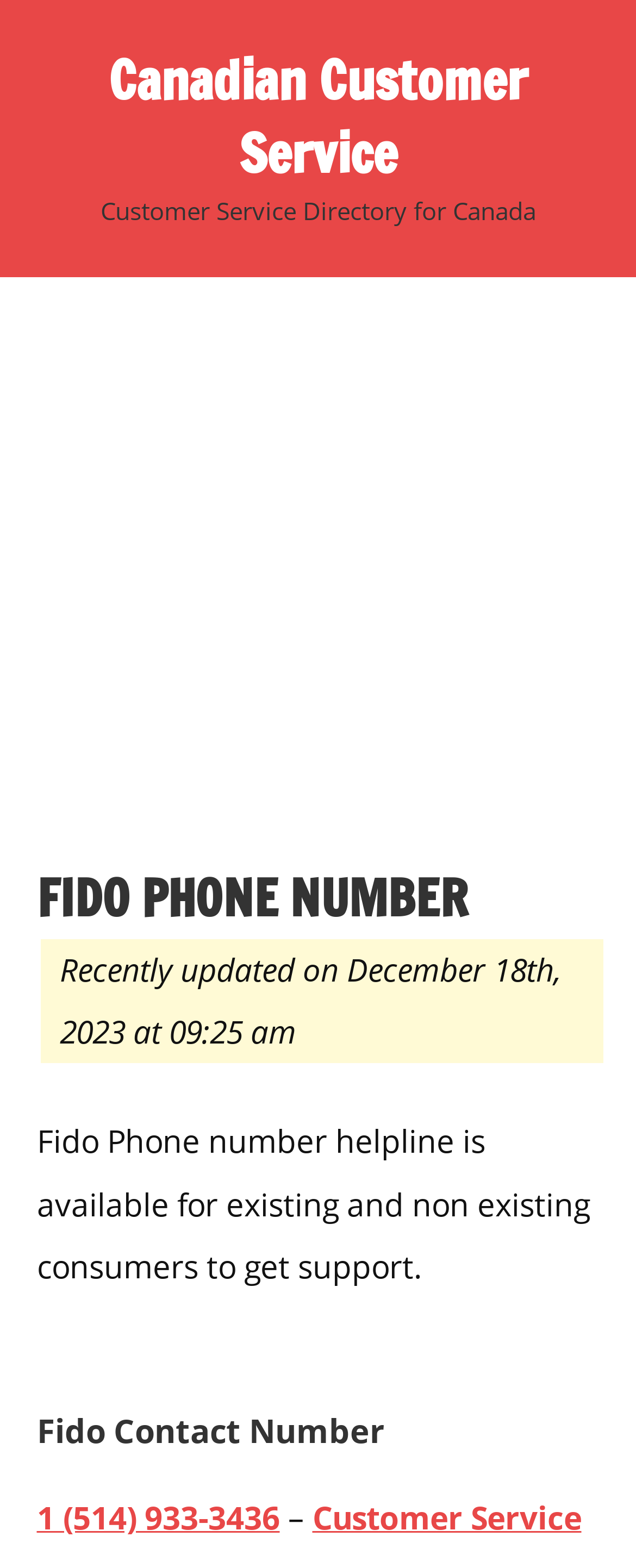Please determine the bounding box of the UI element that matches this description: 1 (514) 933-3436. The coordinates should be given as (top-left x, top-left y, bottom-right x, bottom-right y), with all values between 0 and 1.

[0.058, 0.954, 0.44, 0.982]